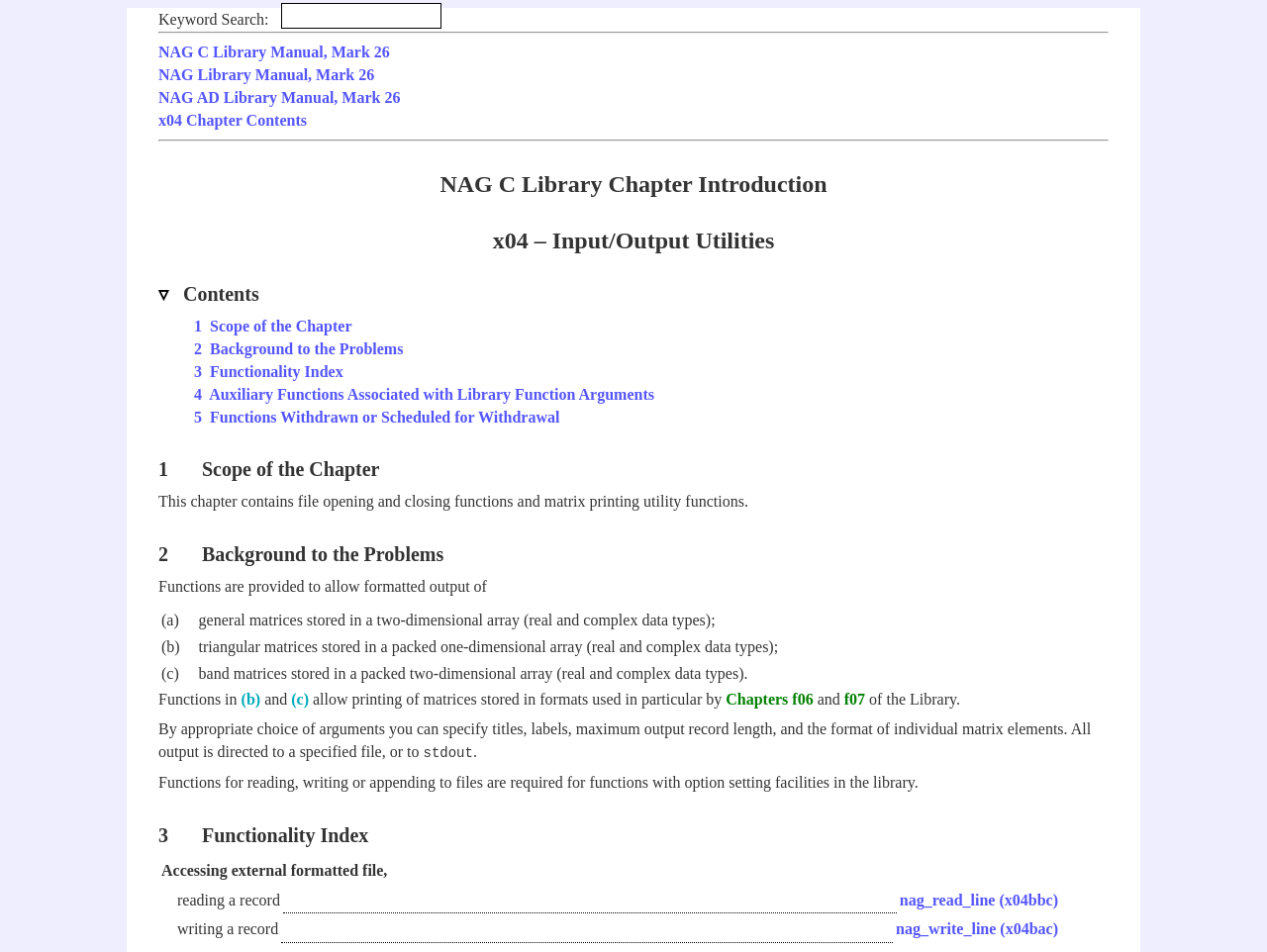Using the element description: "NAG Library Manual, Mark 26", determine the bounding box coordinates. The coordinates should be in the format [left, top, right, bottom], with values between 0 and 1.

[0.125, 0.069, 0.295, 0.087]